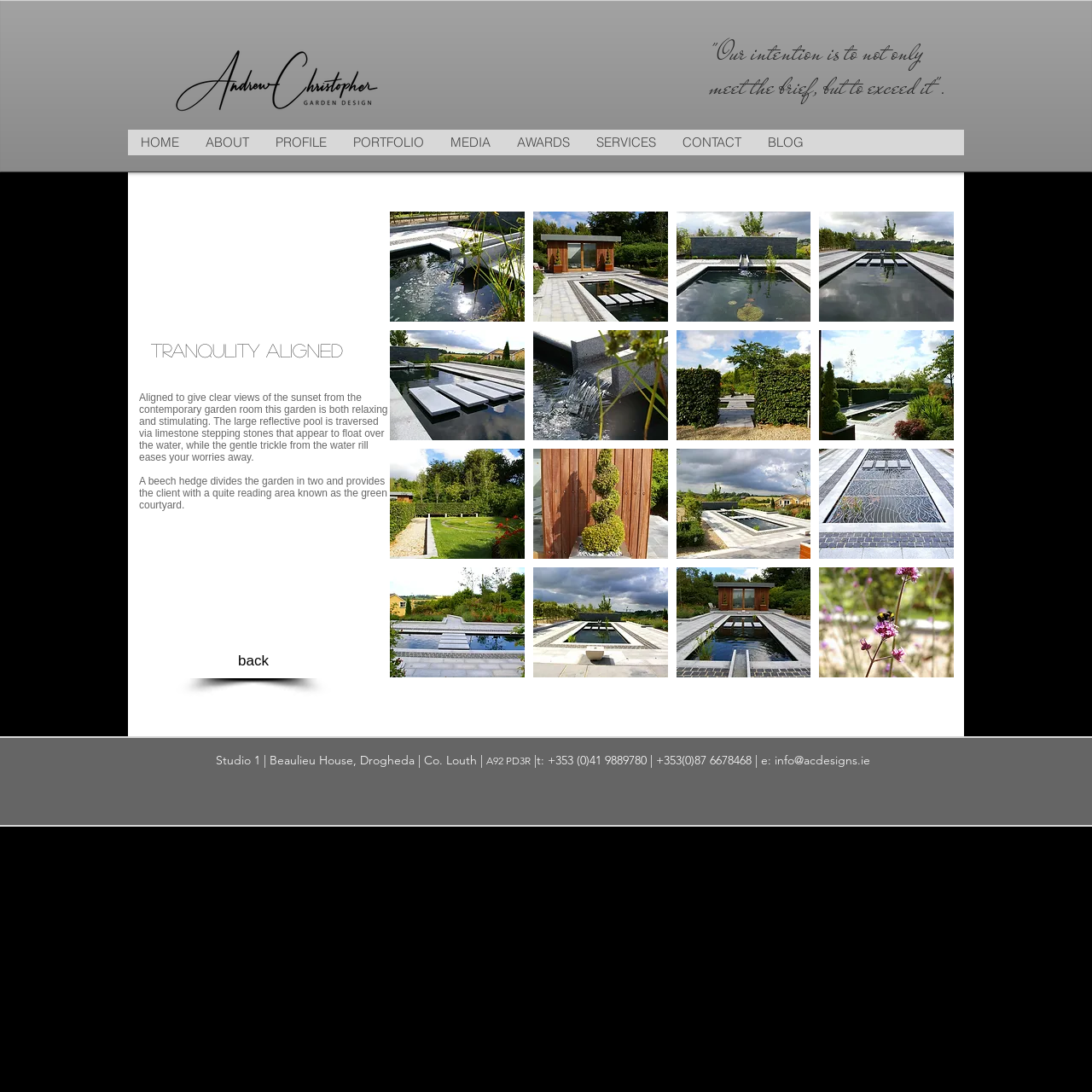Please identify the bounding box coordinates of the area that needs to be clicked to fulfill the following instruction: "Click on the 'Audio' link."

None